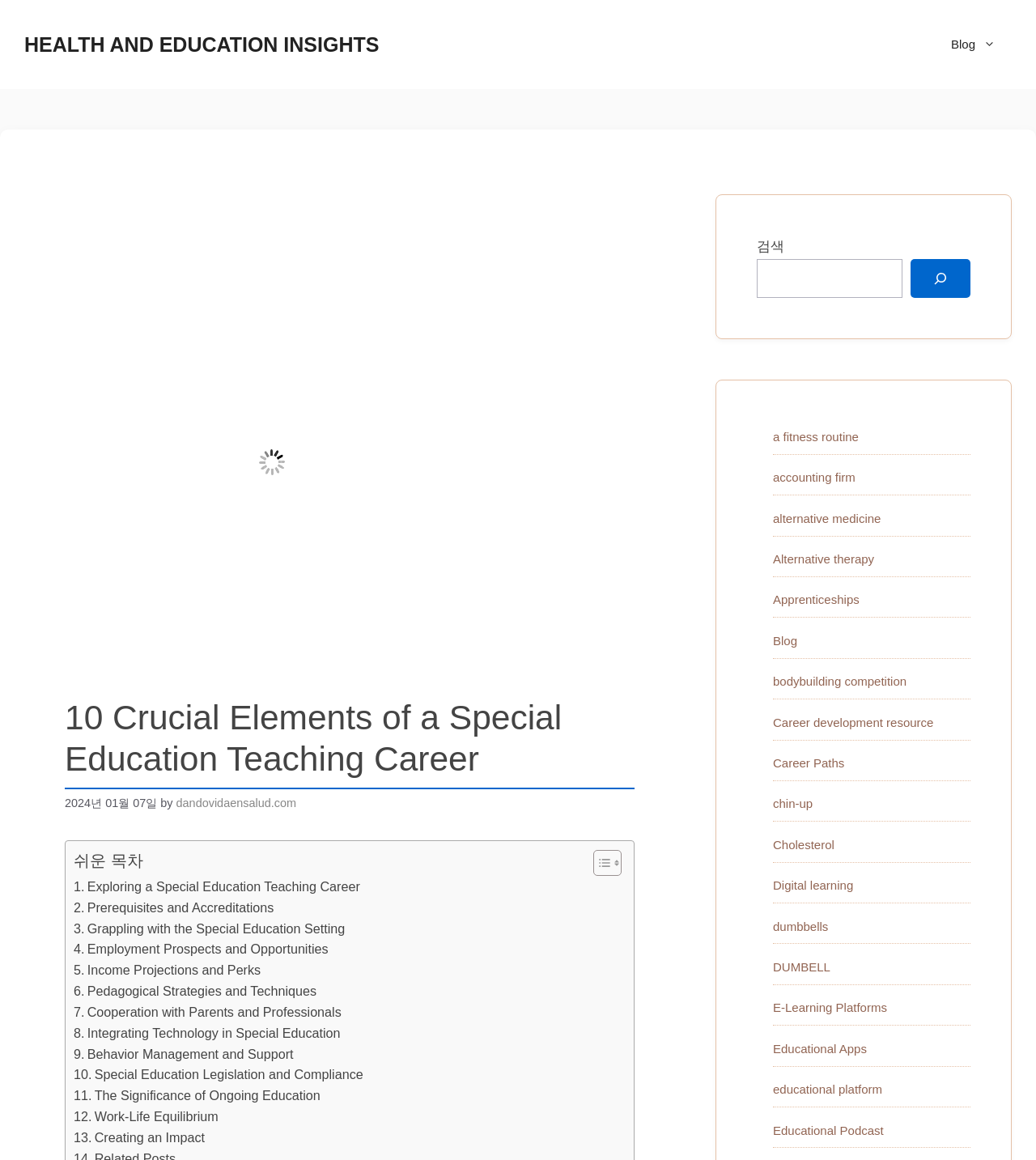Identify the bounding box for the UI element described as: "Integrating Technology in Special Education". Ensure the coordinates are four float numbers between 0 and 1, formatted as [left, top, right, bottom].

[0.071, 0.882, 0.329, 0.9]